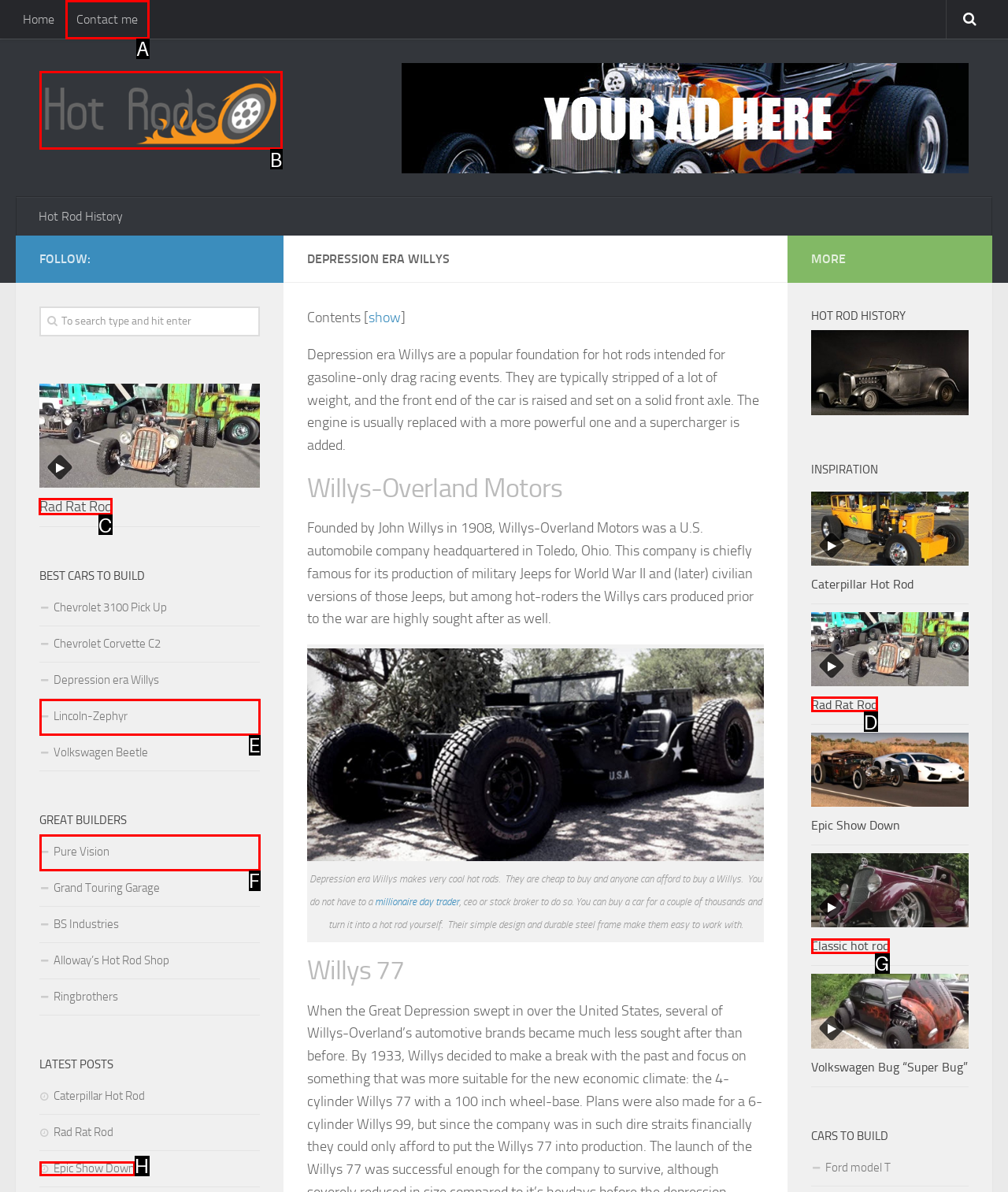Determine the letter of the UI element that will complete the task: Follow the 'Rad Rat Rod' link
Reply with the corresponding letter.

C